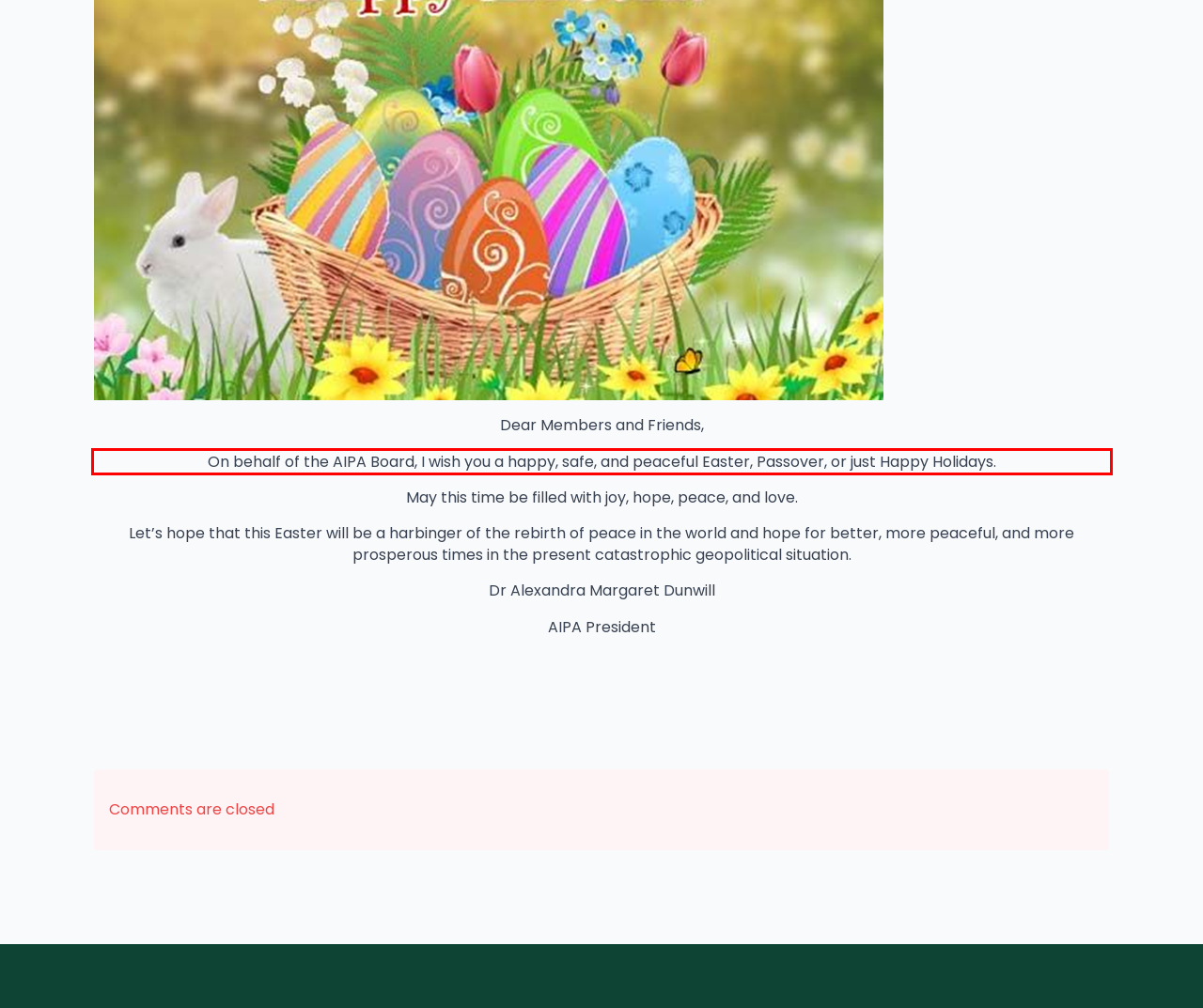From the provided screenshot, extract the text content that is enclosed within the red bounding box.

On behalf of the AIPA Board, I wish you a happy, safe, and peaceful Easter, Passover, or just Happy Holidays.